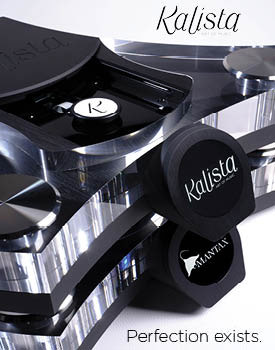What is the name of the collaborator or quality associate?
Answer the question with a detailed and thorough explanation.

The elegant circular element in the lower right corner of the audio component reveals the name 'EMM Labs', hinting at a collaboration or quality association with the brand Kalista.